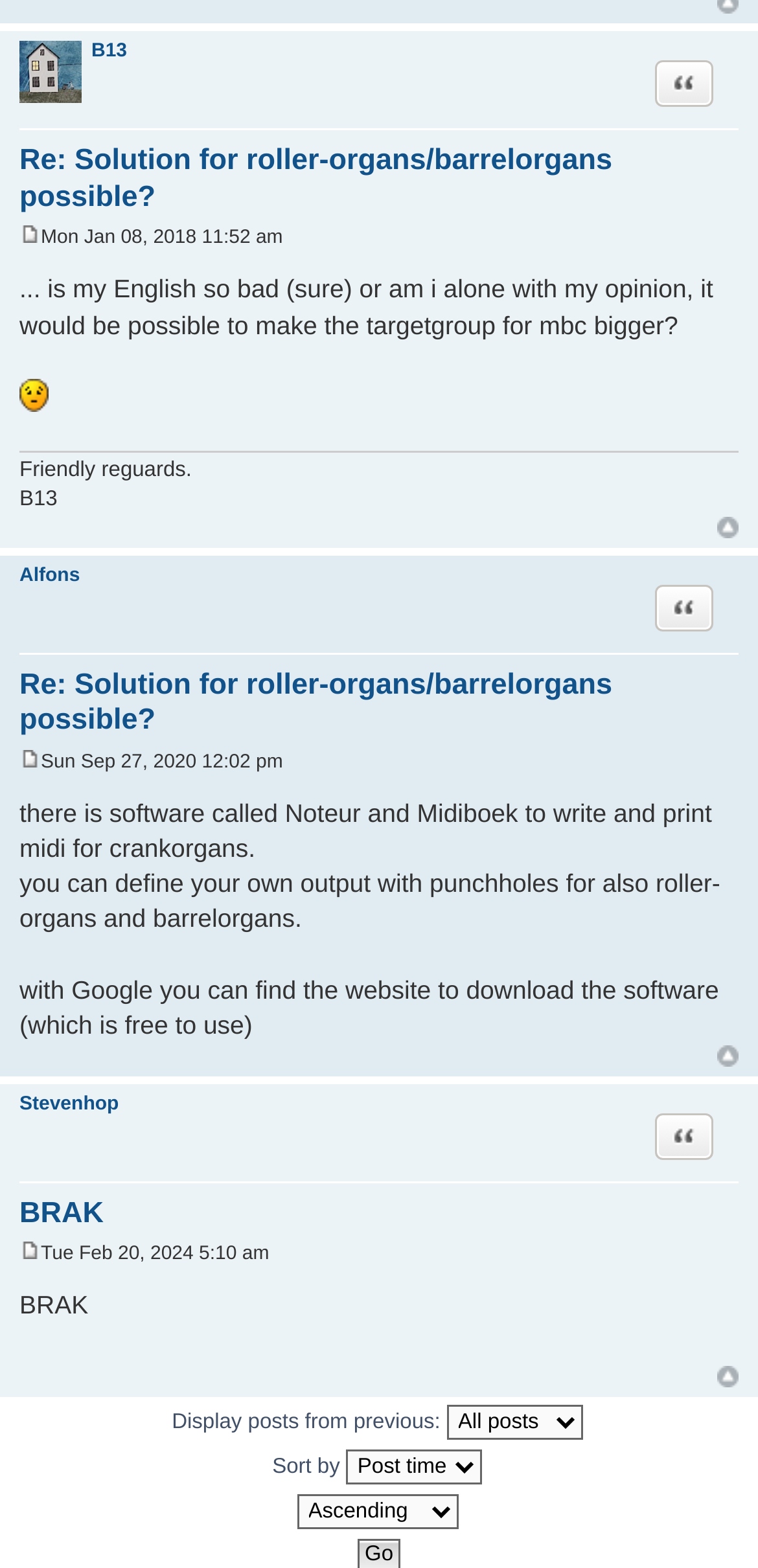Locate the UI element described by Facebook in the provided webpage screenshot. Return the bounding box coordinates in the format (top-left x, top-left y, bottom-right x, bottom-right y), ensuring all values are between 0 and 1.

None